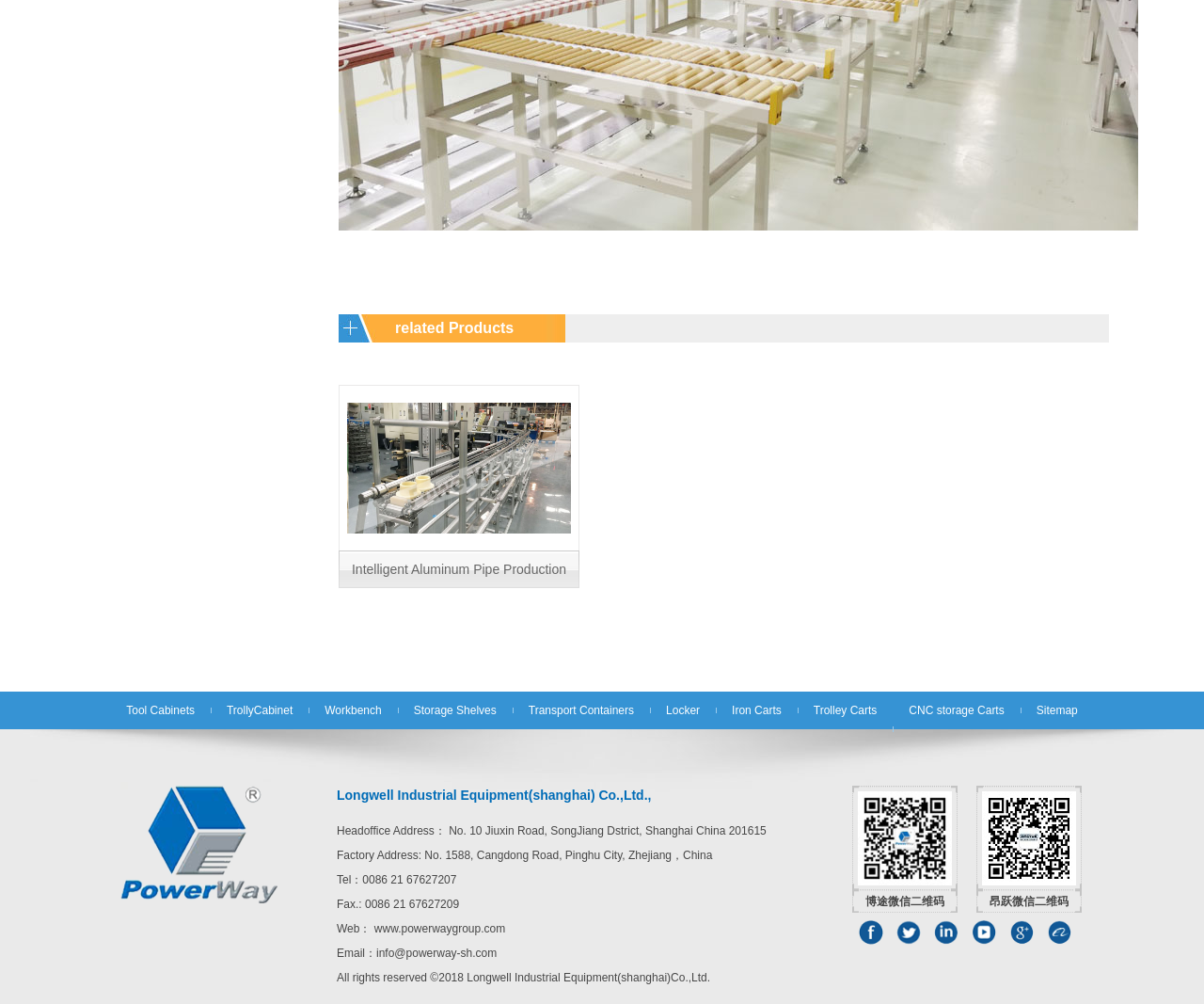Indicate the bounding box coordinates of the clickable region to achieve the following instruction: "Read more about the Panasonic SD-YD250 Automatic Bread Maker."

None